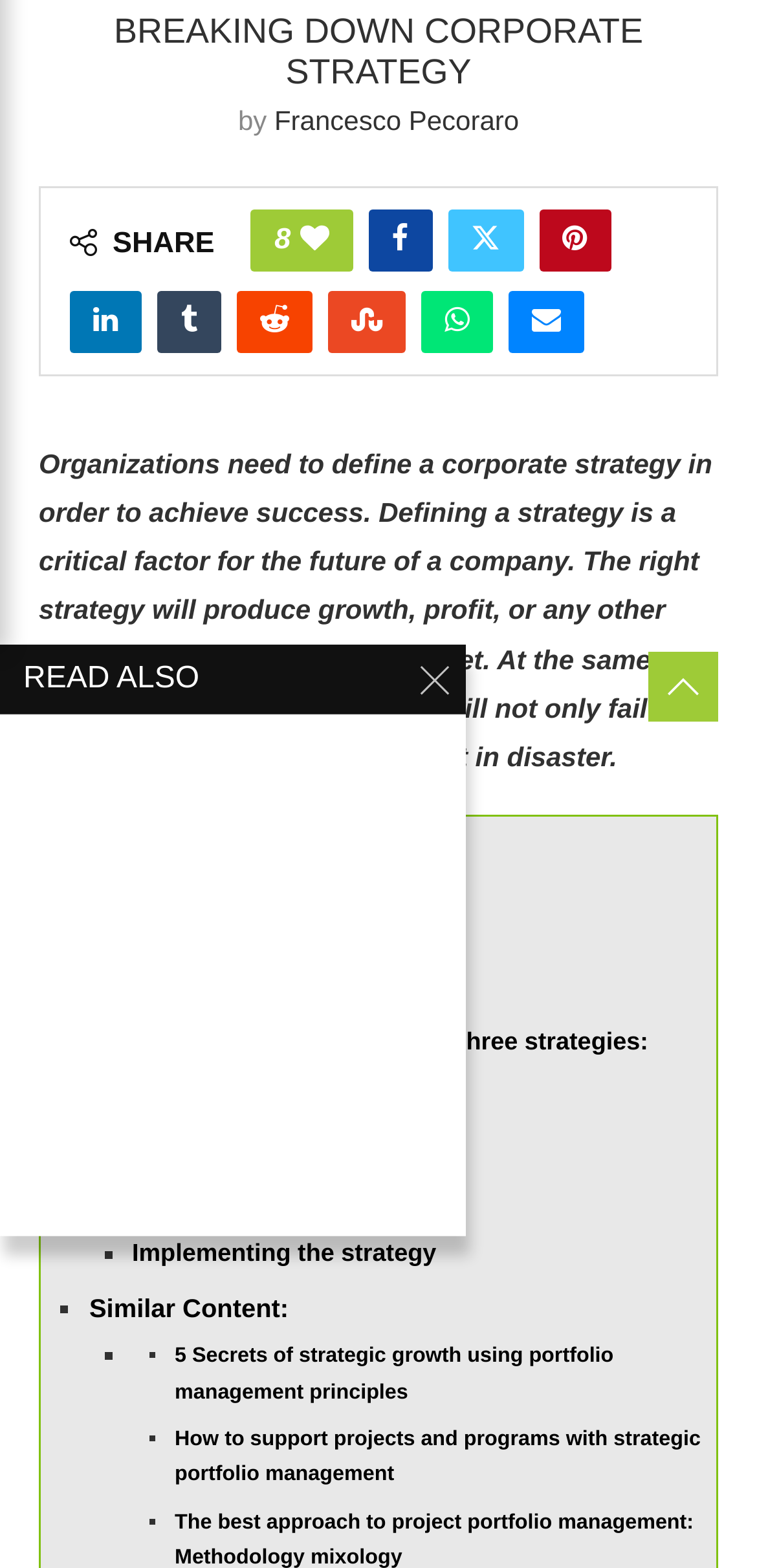Using the given description, provide the bounding box coordinates formatted as (top-left x, top-left y, bottom-right x, bottom-right y), with all values being floating point numbers between 0 and 1. Description: Implementing the strategy

[0.174, 0.791, 0.576, 0.808]